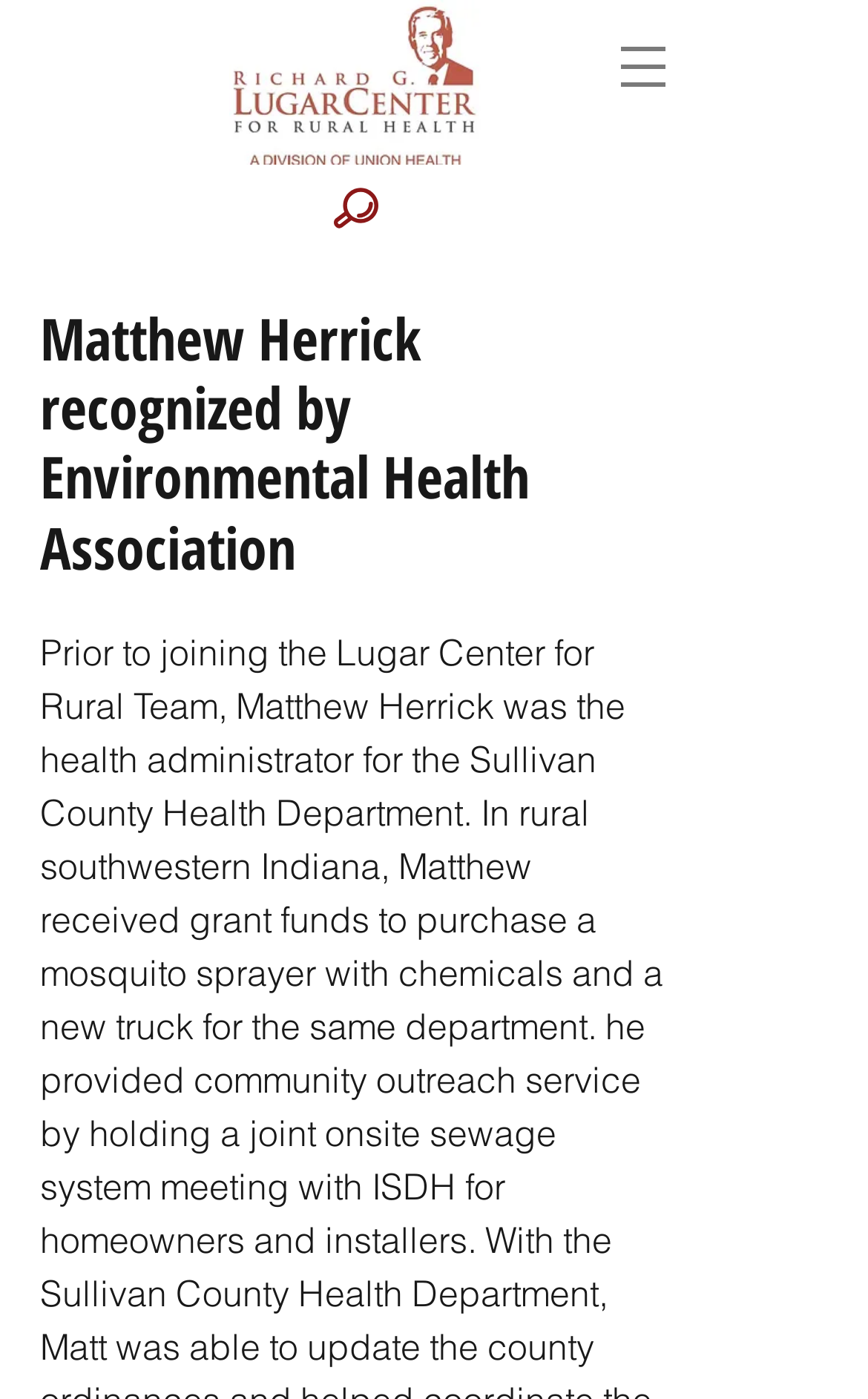Answer in one word or a short phrase: 
What is the position of the navigation 'Site' on the webpage?

Top-right